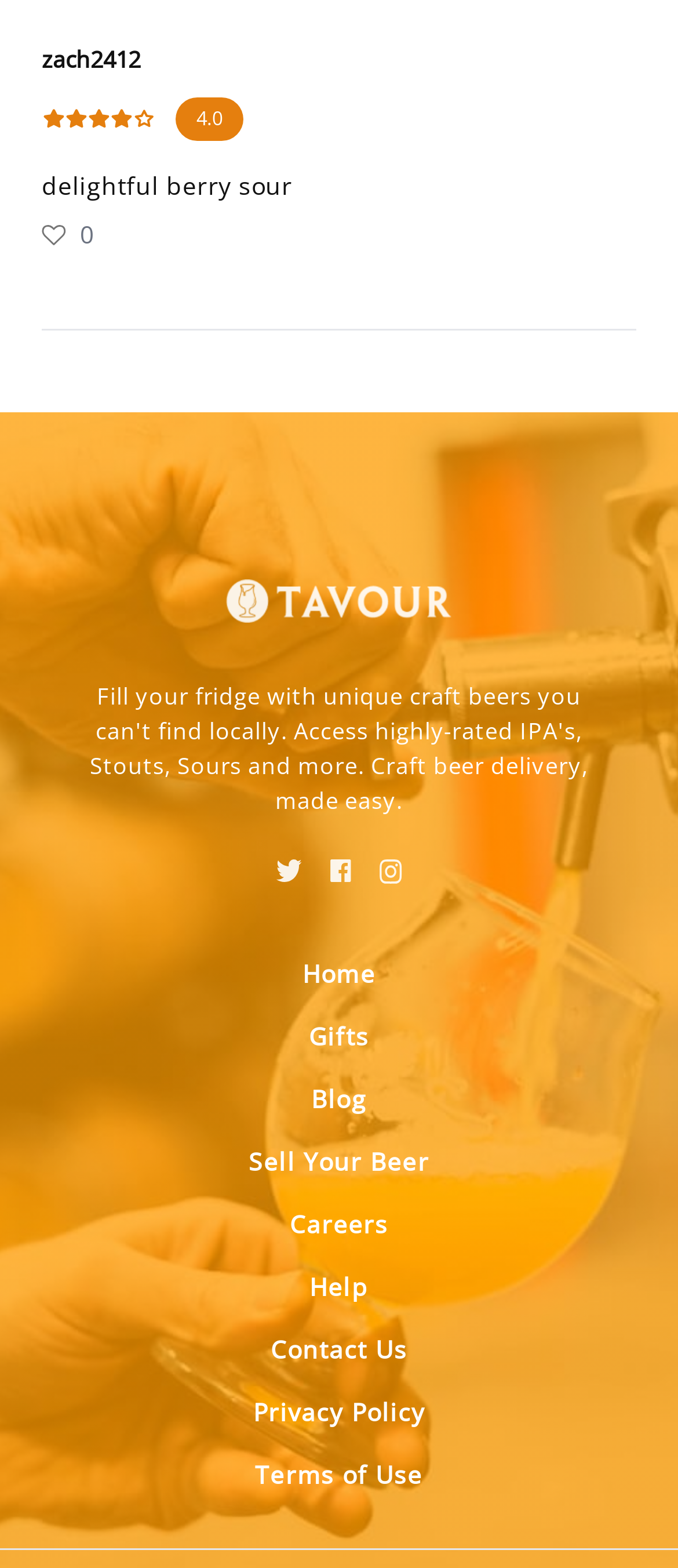How many social media links are present on the page?
Provide a detailed and well-explained answer to the question.

There are three social media links present on the page, identified by their image descriptions 'Twitter logo', 'Facebook logo', and 'Instagram logo', which are child elements of the respective link elements.